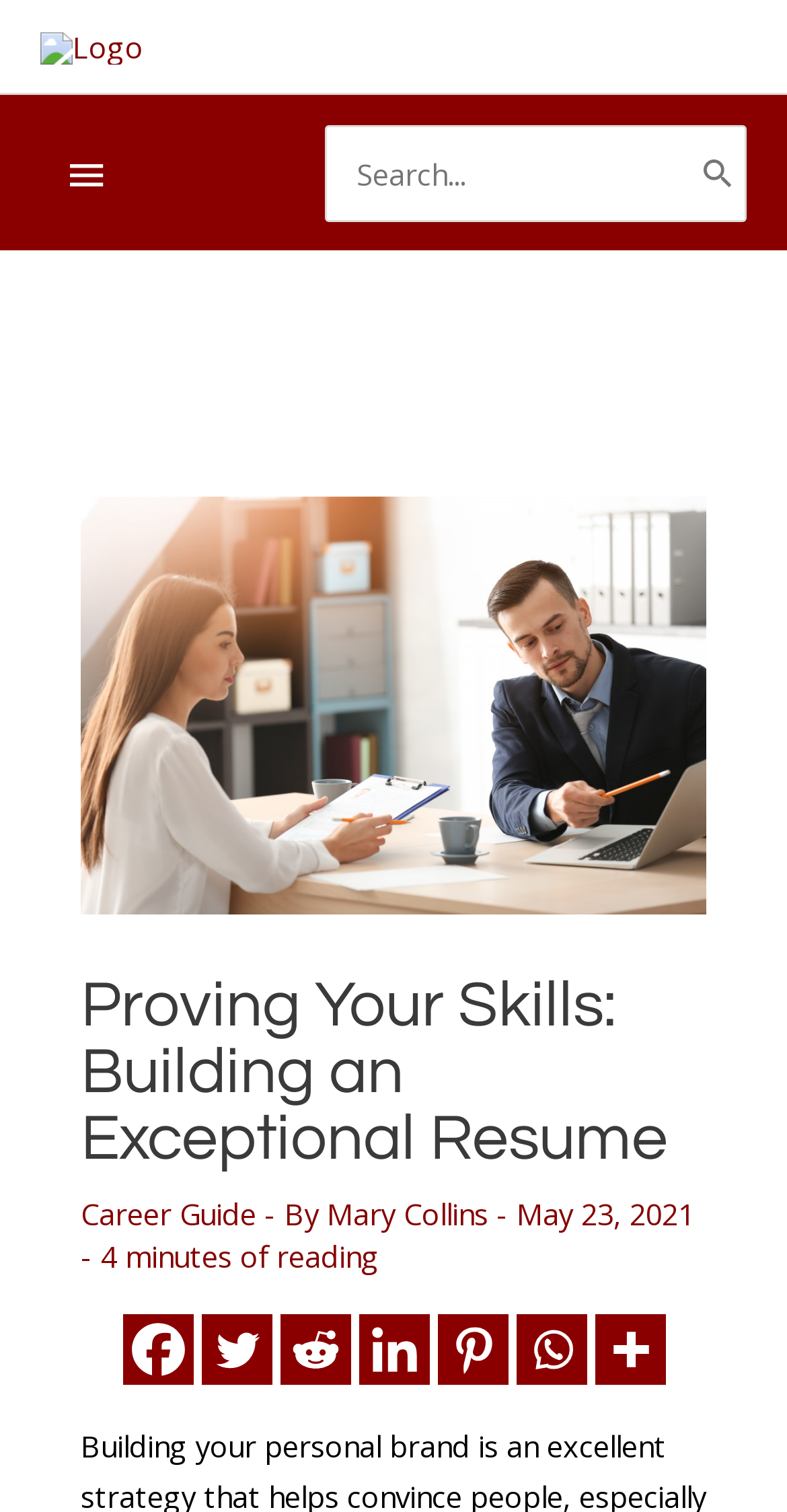Determine the bounding box coordinates for the clickable element to execute this instruction: "Click the search button". Provide the coordinates as four float numbers between 0 and 1, i.e., [left, top, right, bottom].

[0.878, 0.084, 0.947, 0.145]